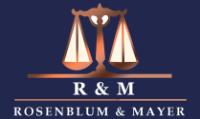What is the background color of the logo?
Answer with a single word or phrase, using the screenshot for reference.

Dark blue